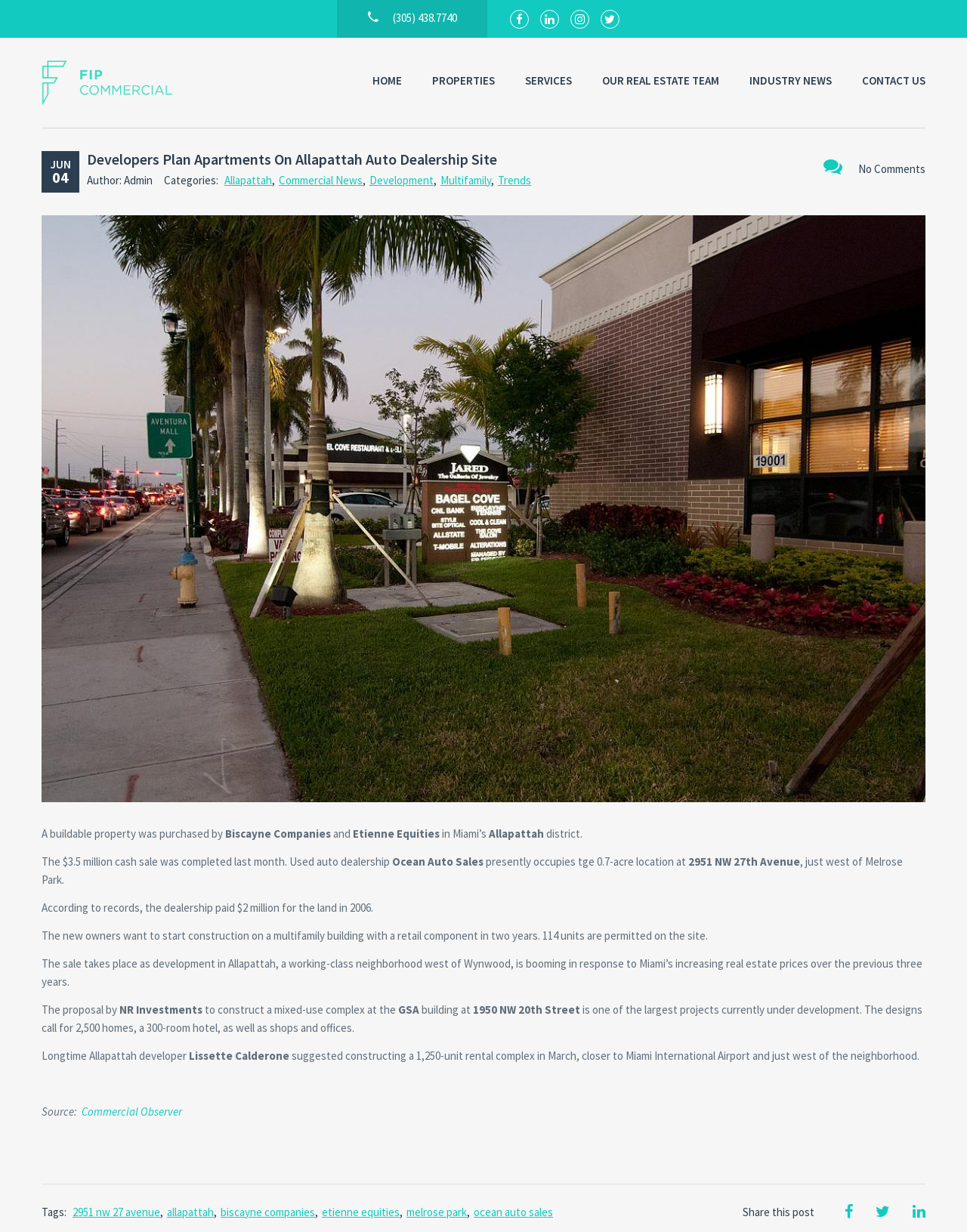Produce an elaborate caption capturing the essence of the webpage.

This webpage appears to be a news article about real estate development in the Allapattah neighborhood of Miami. At the top of the page, there is a navigation menu with links to "HOME", "PROPERTIES", "SERVICES", "OUR REAL ESTATE TEAM", "INDUSTRY NEWS", and "CONTACT US". Below the navigation menu, there is a heading that reads "Developers Plan Apartments On Allapattah Auto Dealership Site".

The main content of the article is divided into several paragraphs, with a few images and links scattered throughout. The text describes a recent real estate transaction in which a buildable property was purchased by Biscayne Companies and Etienne Equities in Miami's Allapattah district. The article goes on to discuss the plans for the property, including the construction of a multifamily building with a retail component.

There are several links to related articles and categories, such as "Allapattah", "Commercial News", "Development", "Multifamily", and "Trends". The article also mentions other development projects in the area, including a mixed-use complex at the GSA building and a 1,250-unit rental complex proposed by Lissette Calderone.

At the bottom of the page, there are links to share the article on social media, as well as a list of tags related to the article, including "2951 NW 27 Avenue", "Allapattah", "Biscayne Companies", "Etienne Equities", and "Melrose Park".